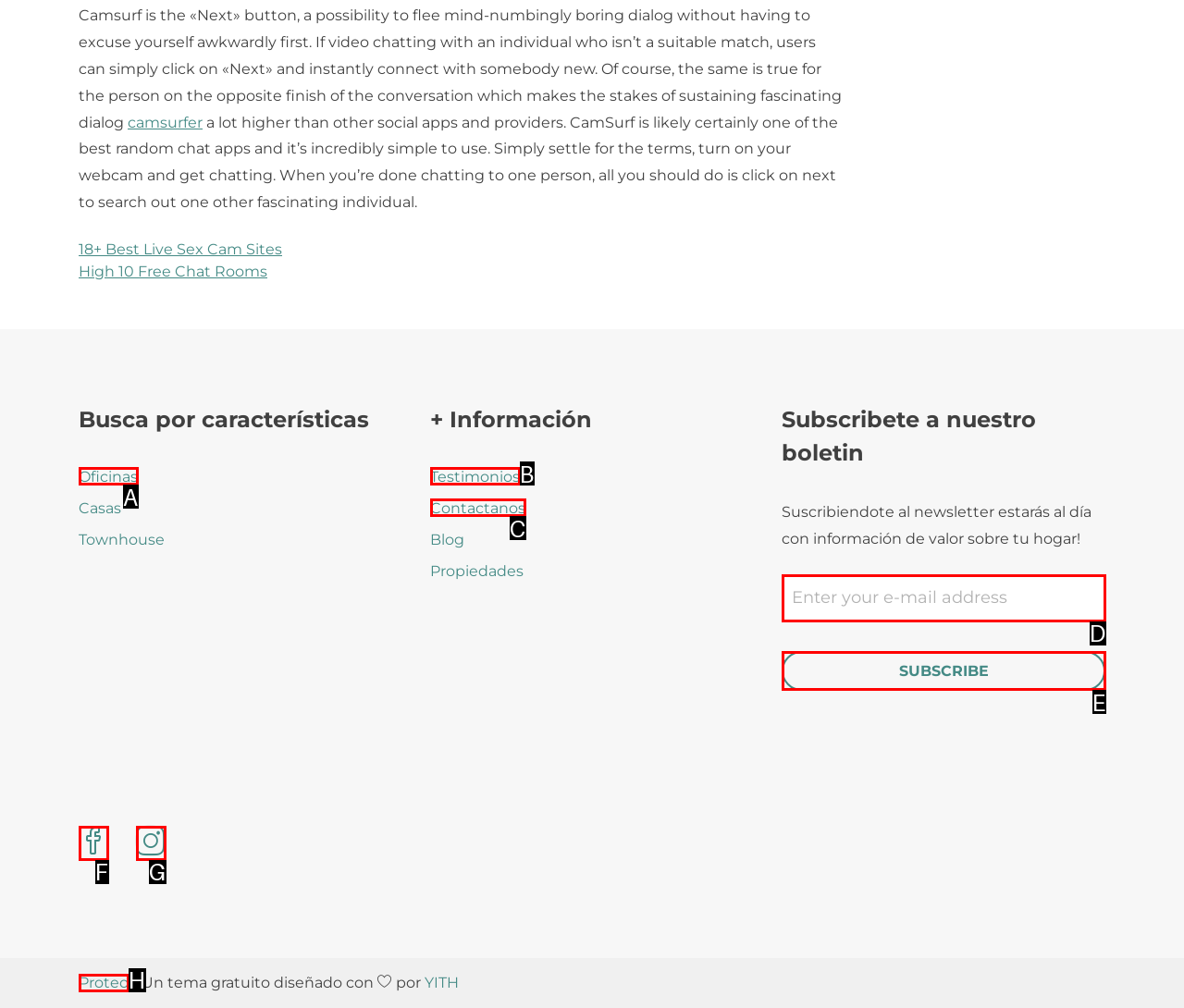Identify the letter of the option that best matches the following description: Proteo. Respond with the letter directly.

H